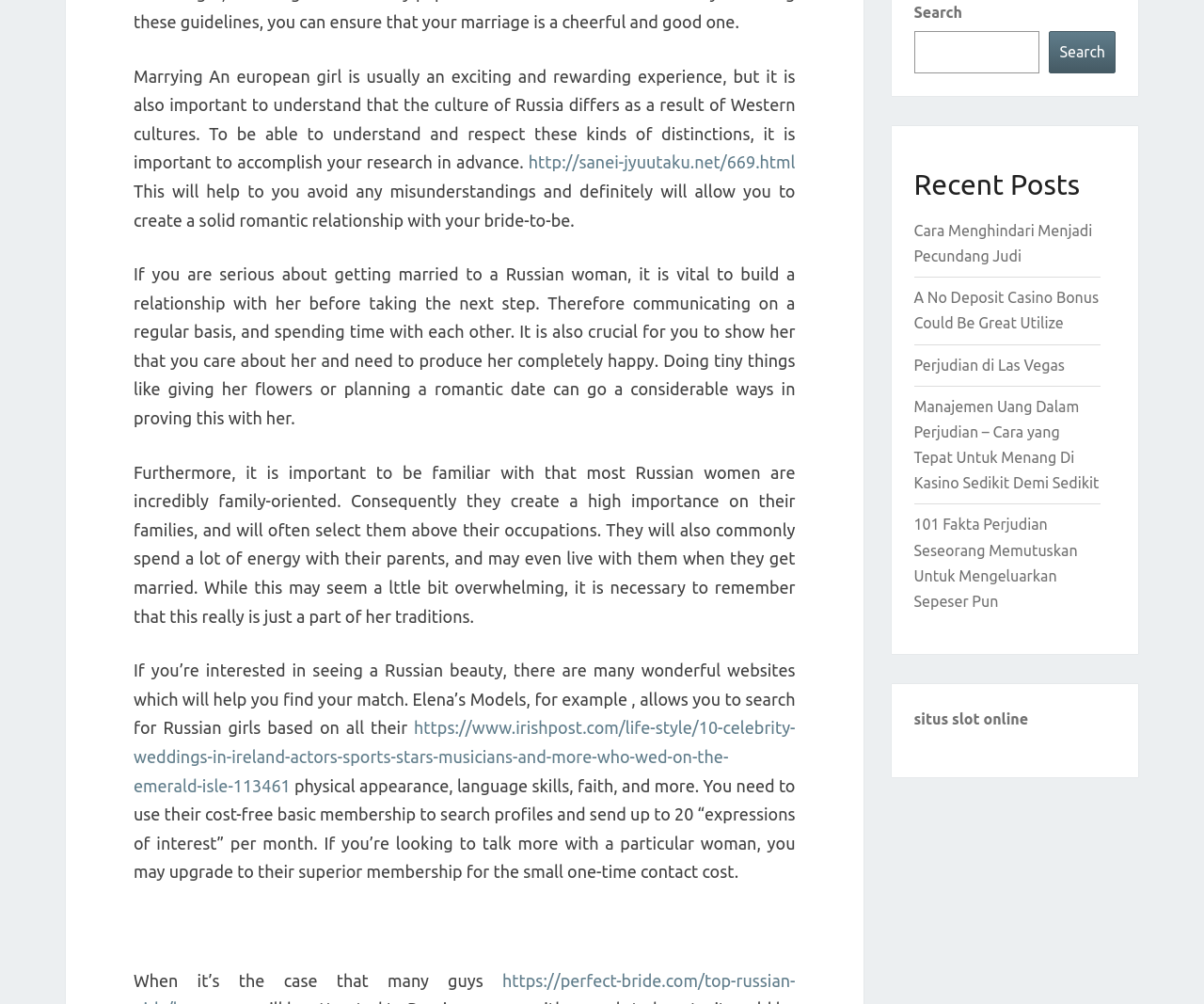Identify the bounding box for the described UI element. Provide the coordinates in (top-left x, top-left y, bottom-right x, bottom-right y) format with values ranging from 0 to 1: Advertise Your Firm

None